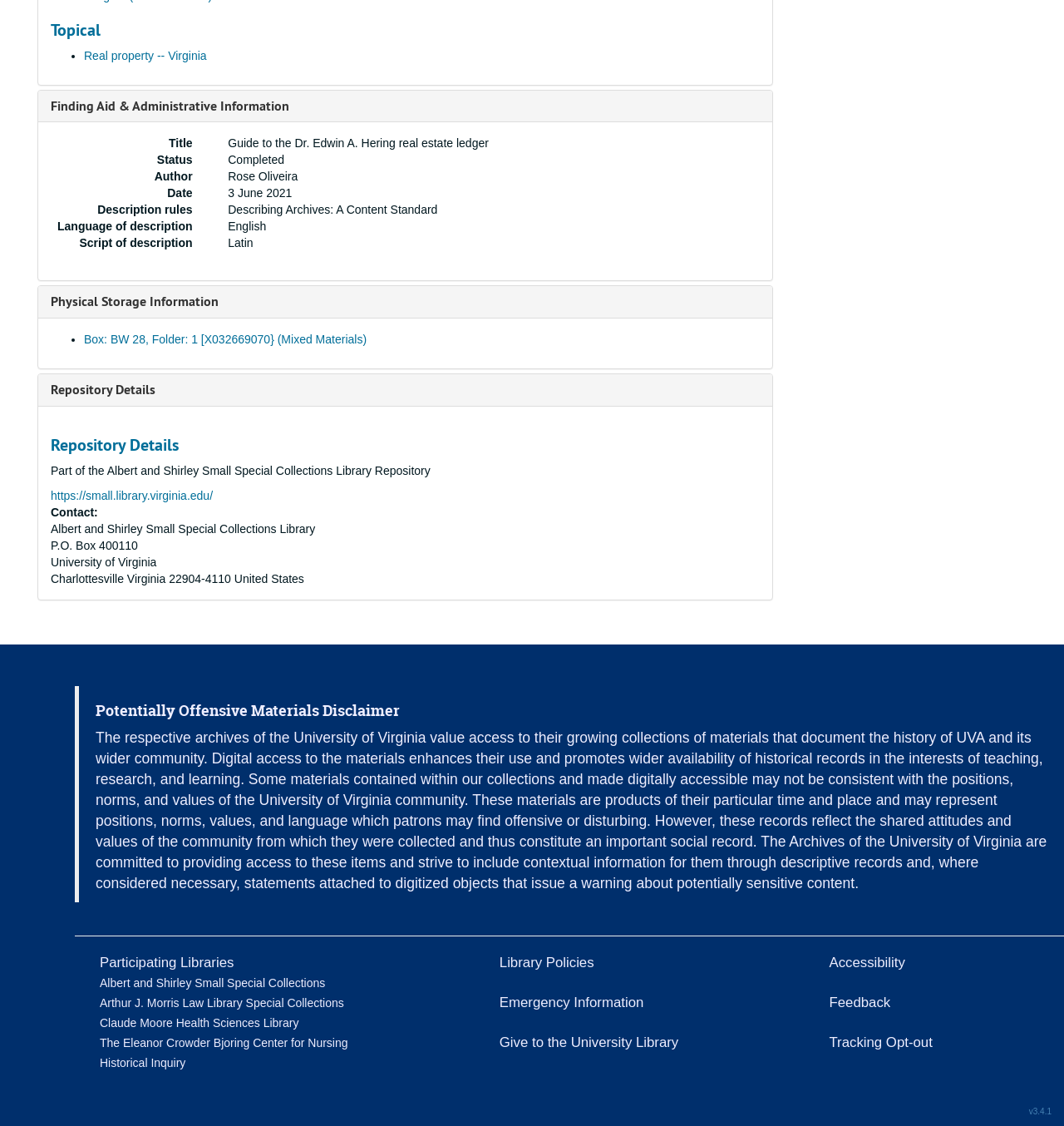Please mark the clickable region by giving the bounding box coordinates needed to complete this instruction: "View Physical Storage Information".

[0.048, 0.26, 0.205, 0.276]